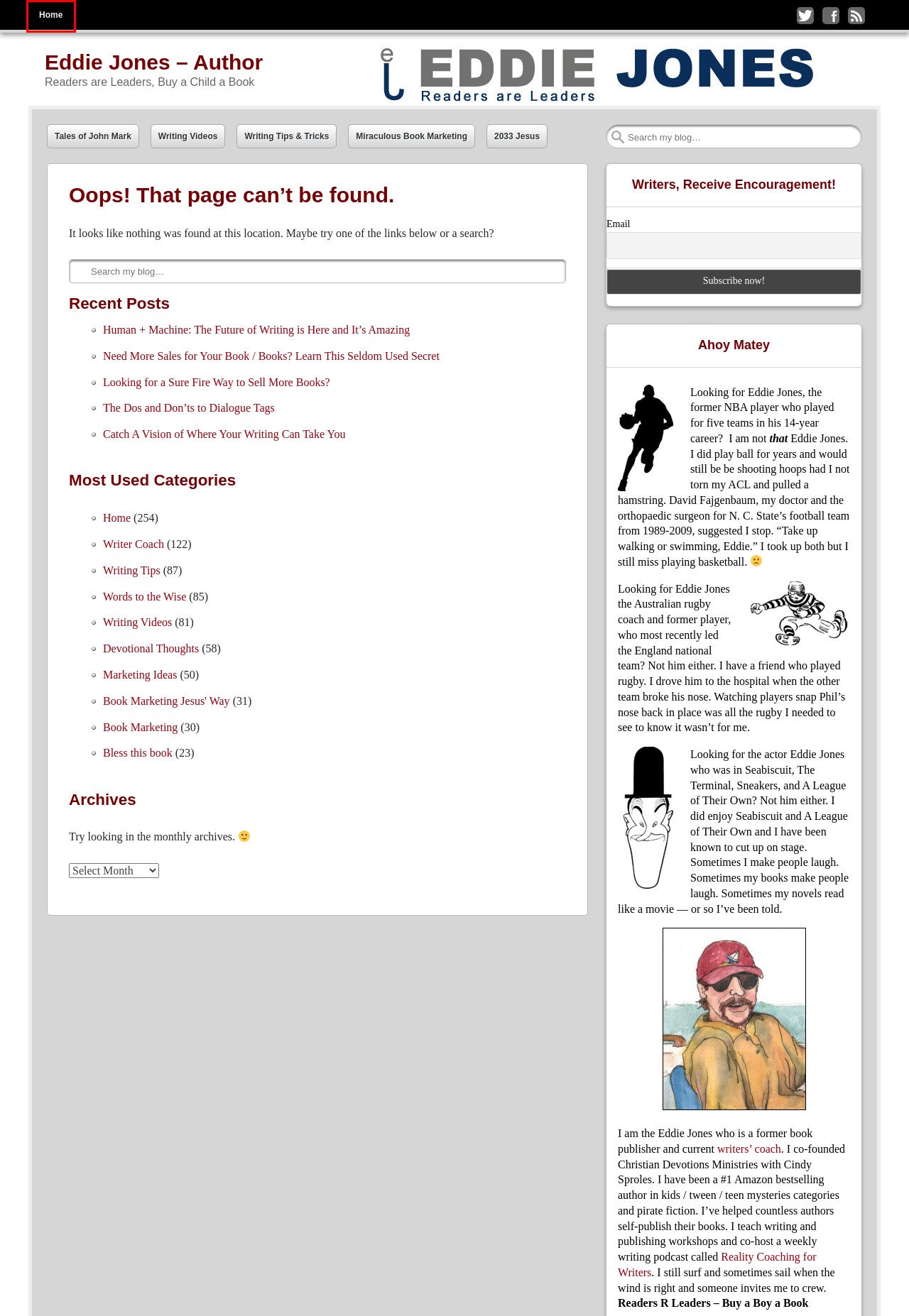Look at the screenshot of a webpage that includes a red bounding box around a UI element. Select the most appropriate webpage description that matches the page seen after clicking the highlighted element. Here are the candidates:
A. Writing Tips Archives - Eddie Jones - Author
B. Tales of John Mark Archives - Eddie Jones - Author
C. Eddie Jones - Author - Readers are Leaders, Buy a Child a Book
D. Devotional Thoughts Archives - Eddie Jones - Author
E. Eddie Jones - AuthorEddie Jones – Author
F. Human + Machine: The Future of Writing is Here and It's Amazing - Eddie Jones - Author
G. Home Archives - Eddie Jones - Author
H. Looking for a Sure Fire Way to Sell More Books? - Eddie Jones - Author

G